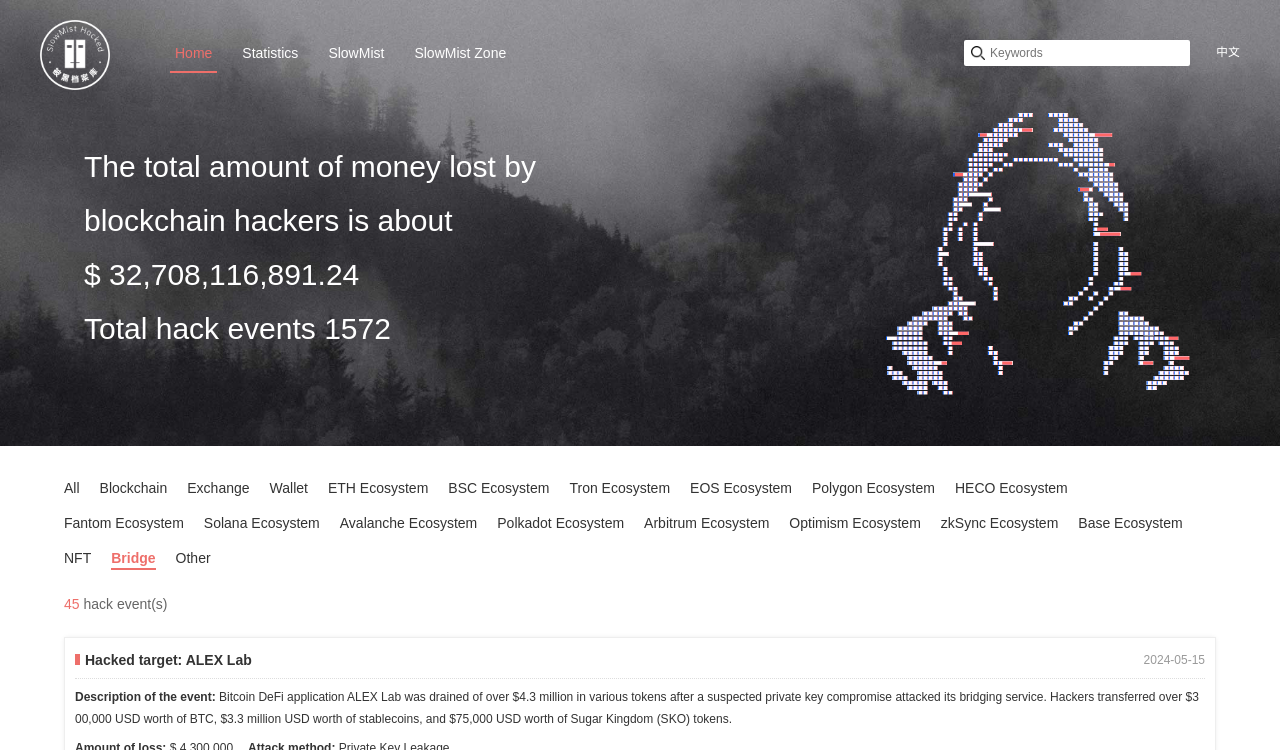Identify the bounding box for the UI element that is described as follows: "Multivariate diagrams; profile symbol plot".

None